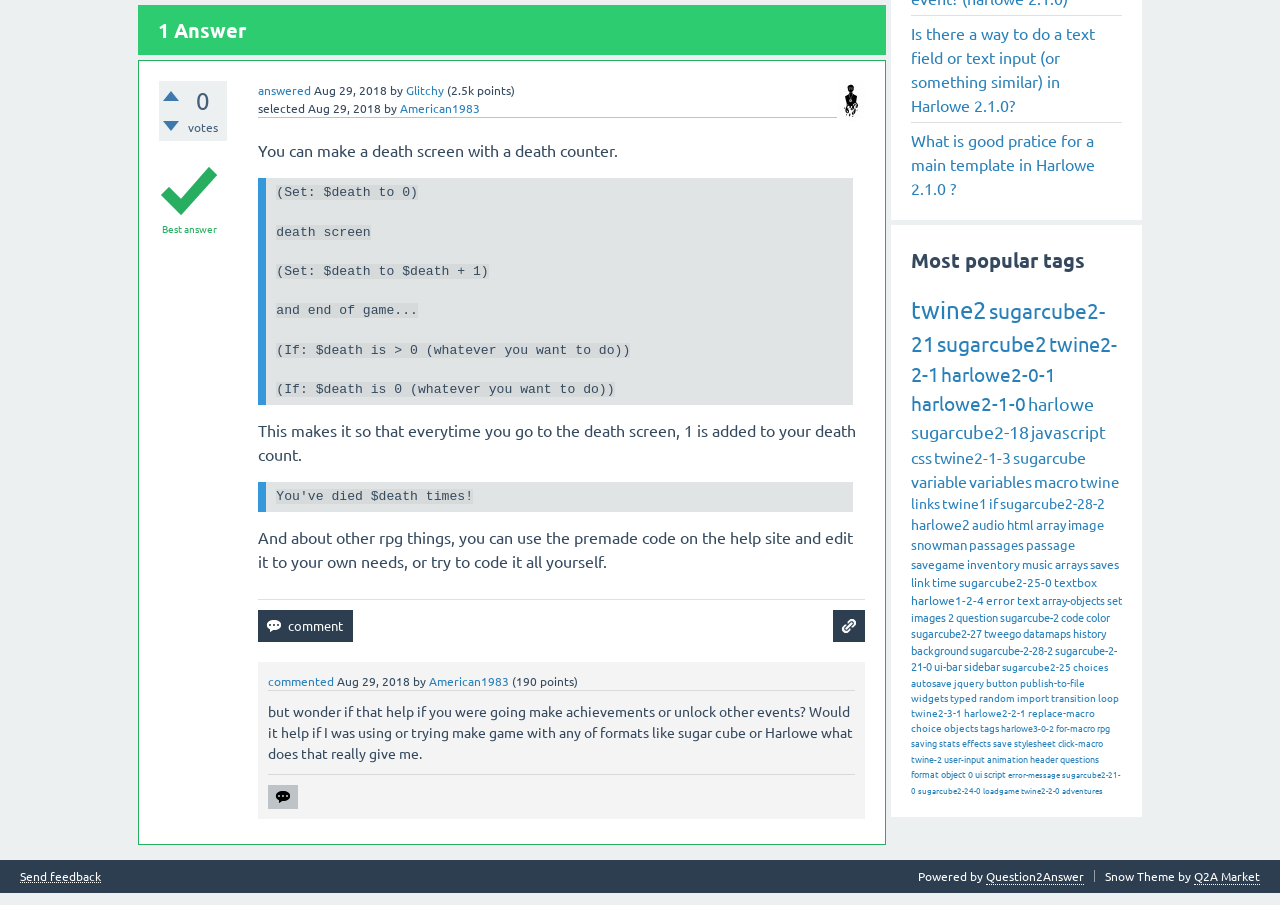Please specify the bounding box coordinates in the format (top-left x, top-left y, bottom-right x, bottom-right y), with all values as floating point numbers between 0 and 1. Identify the bounding box of the UI element described by: Q2A Market

[0.933, 0.973, 0.984, 0.992]